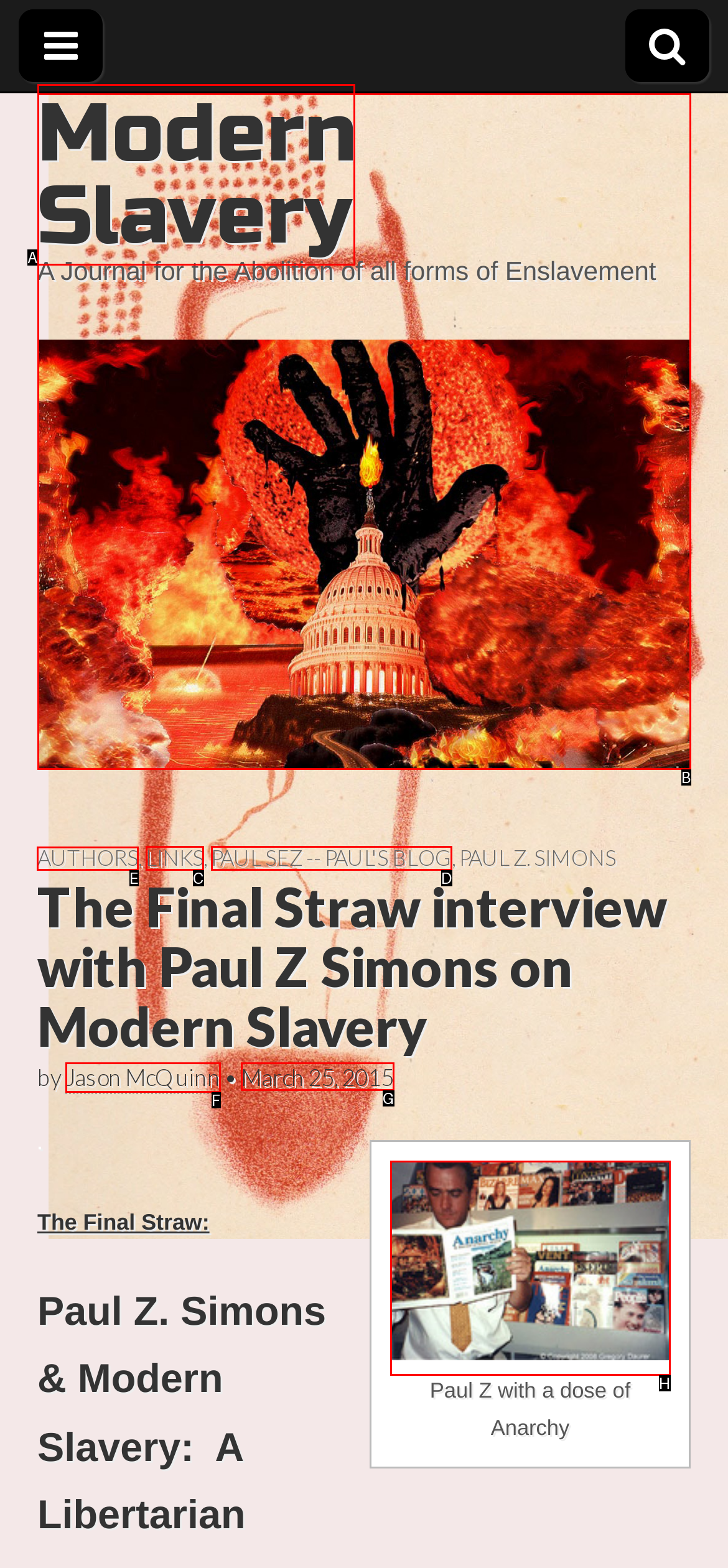Which option should be clicked to execute the following task: Check the authors' links? Respond with the letter of the selected option.

E